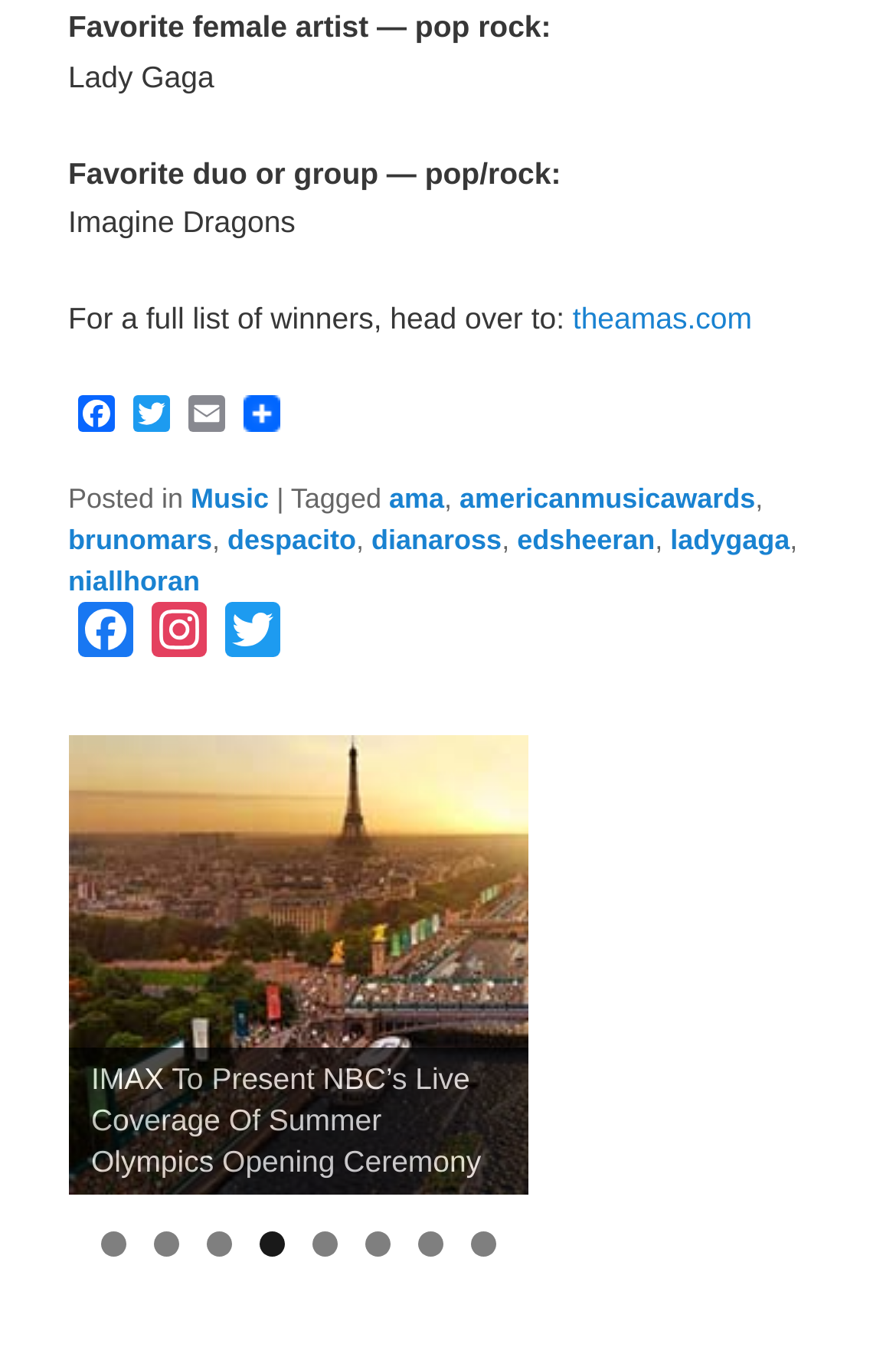What is the name of the first slide in the slideshow?
Using the information from the image, answer the question thoroughly.

The first slide in the slideshow has a link with the text '08-olympics2024', which is also accompanied by an image. Therefore, the name of the first slide is '08-olympics2024'.